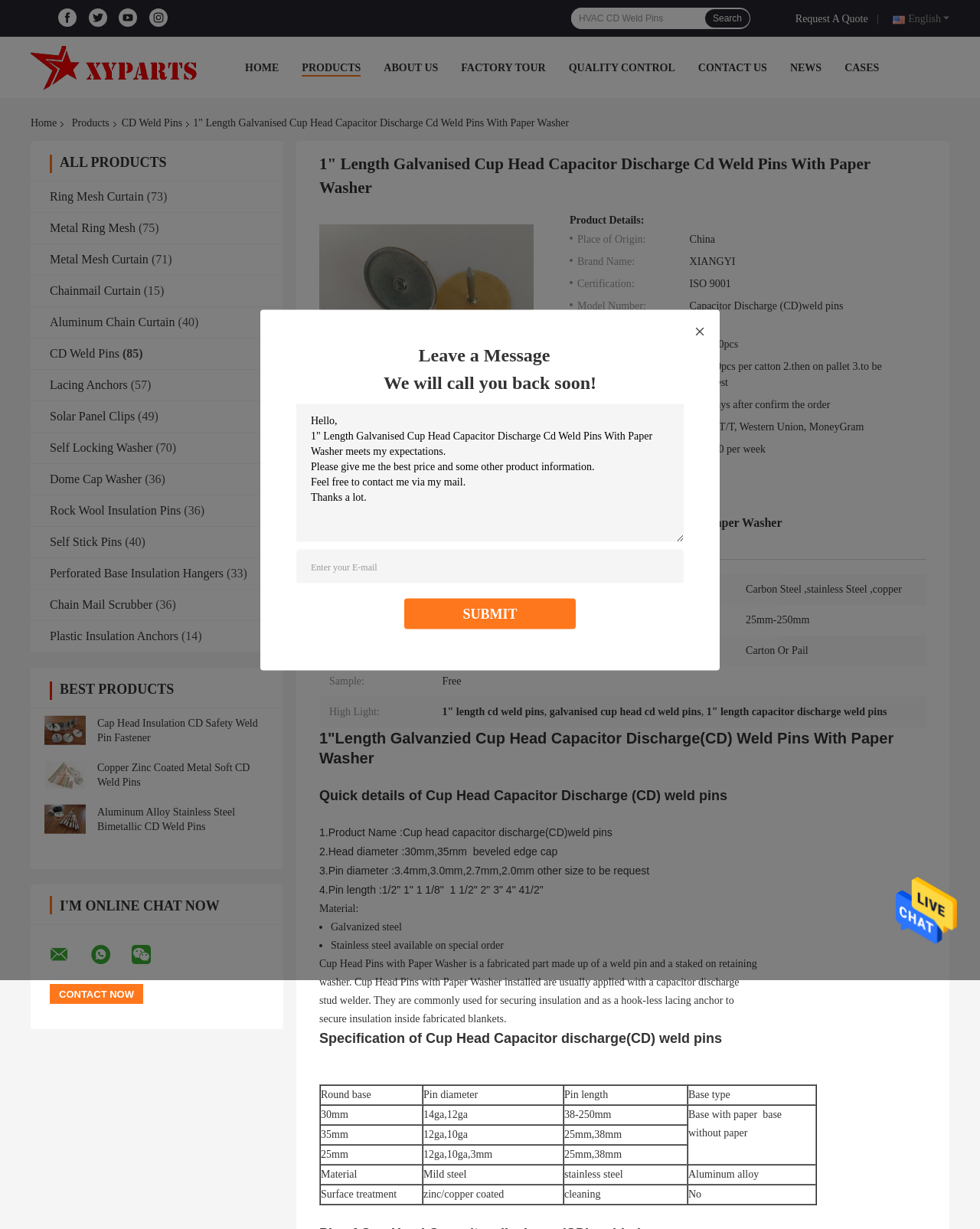Provide a thorough summary of the webpage.

This webpage is about a product called "1" Length Galvanised Cup Head Capacitor Discharge Cd Weld Pins With Paper Washer" from a company called Hebei Xiangyi metal products Co., Ltd. At the top of the page, there is a navigation menu with links to different sections of the website, including "HOME", "PRODUCTS", "ABOUT US", "FACTORY TOUR", "QUALITY CONTROL", "CONTACT US", "NEWS", and "CASES". 

Below the navigation menu, there is a search bar where users can enter keywords to search for products. On the left side of the page, there is a list of product categories, including "Ring Mesh Curtain", "Metal Ring Mesh", "Metal Mesh Curtain", "Chainmail Curtain", "Aluminum Chain Curtain", "CD Weld Pins", "Lacing Anchors", "Solar Panel Clips", "Self Locking Washer", "Dome Cap Washer", "Rock Wool Insulation Pins", "Self Stick Pins", "Perforated Base Insulation Hangers", and "Chain Mail Scrubber". Each category has a number in parentheses, indicating the number of products in that category.

In the main content area, there is a heading that displays the product name, followed by a brief description and a call-to-action button to request a quote. Below the product information, there is a section where users can leave a message and enter their email address to receive a response from the company. There are also social media links to the company's Facebook, Twitter, YouTube, and Instagram pages.

At the bottom of the page, there is a language selection dropdown menu with an option to switch to English. There are also links to the company's homepage and other sections of the website.